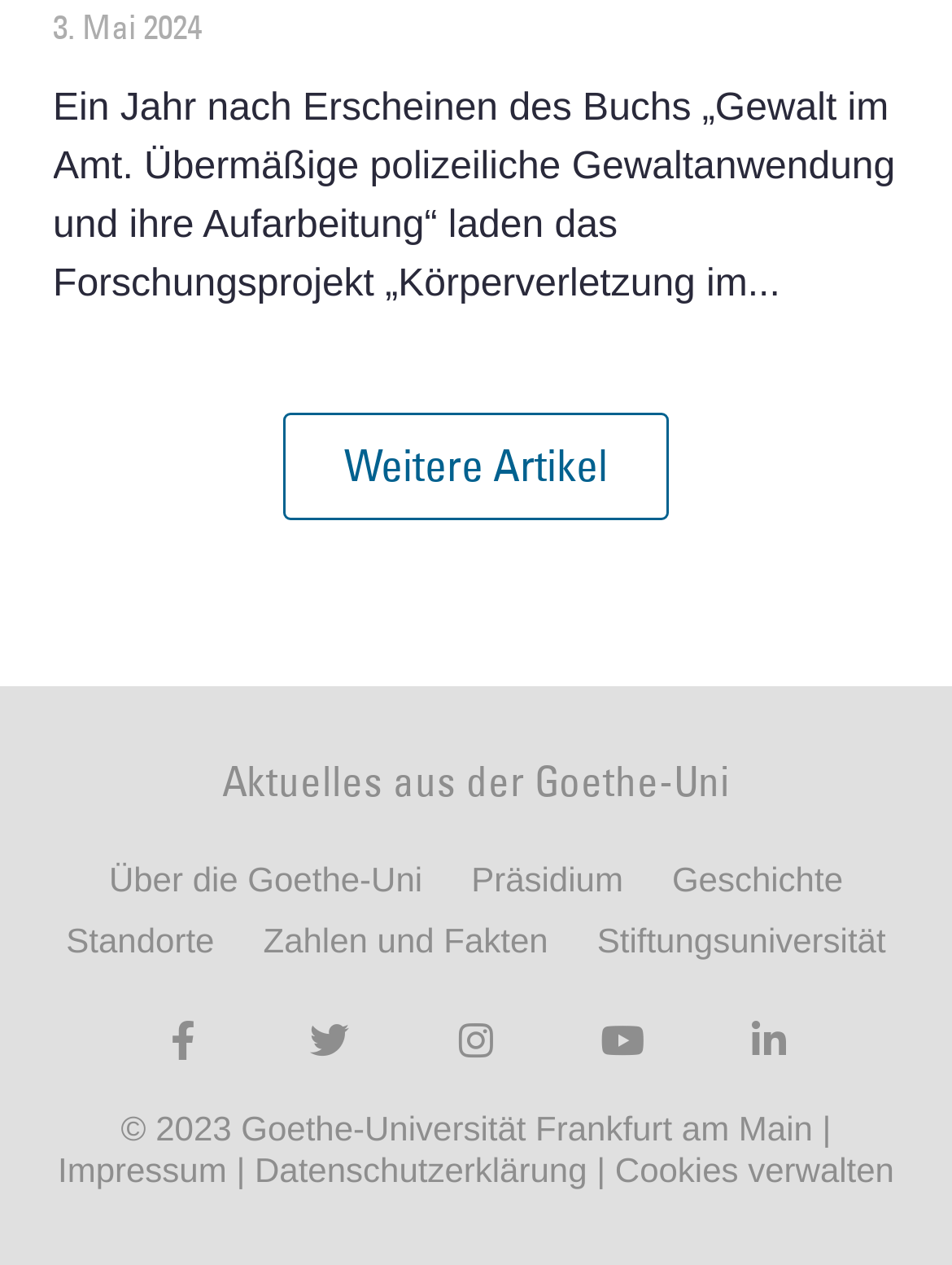Extract the bounding box coordinates for the described element: "Cookies verwalten". The coordinates should be represented as four float numbers between 0 and 1: [left, top, right, bottom].

[0.646, 0.91, 0.939, 0.941]